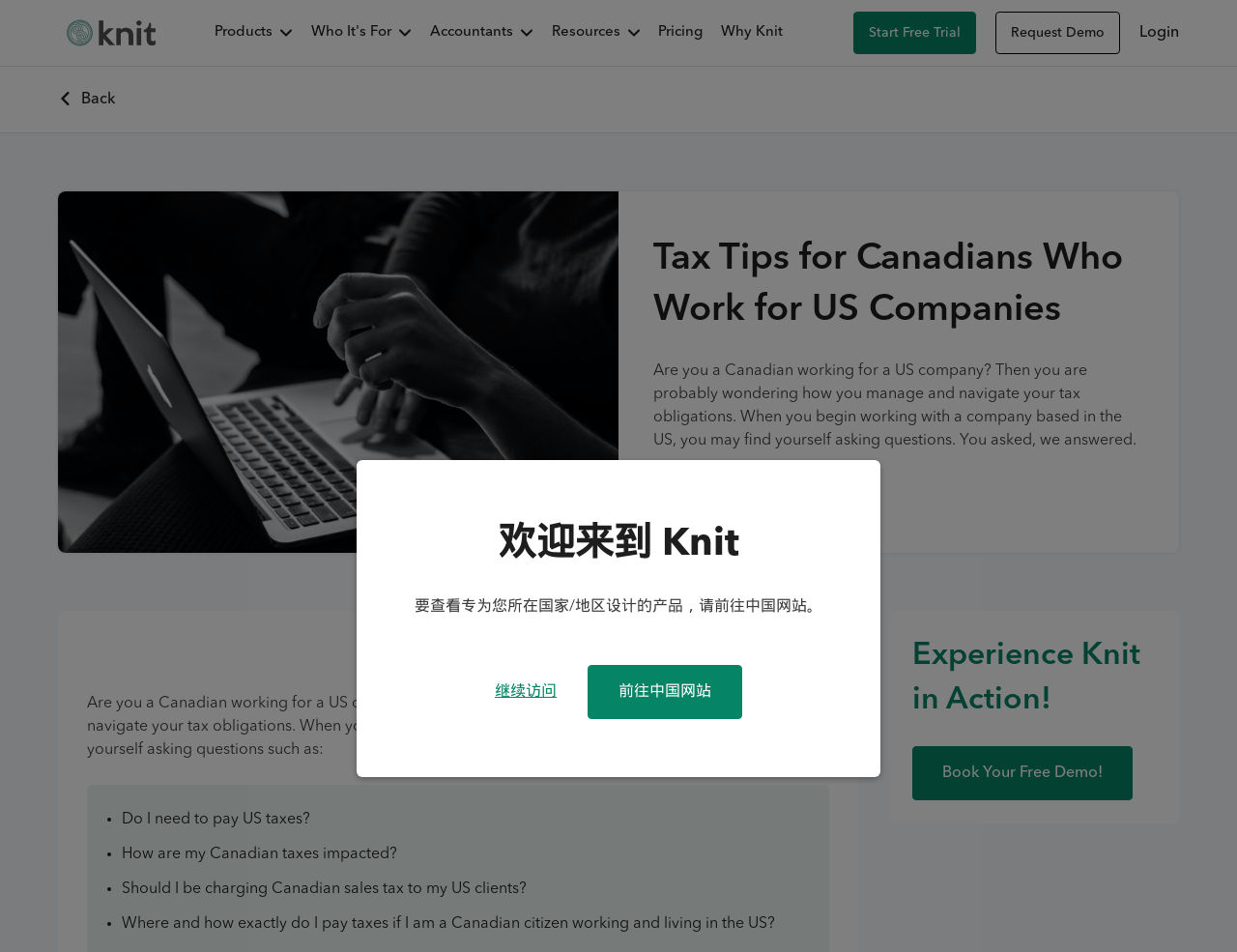Can you give a detailed response to the following question using the information from the image? What are some questions Canadians working for US companies may ask?

According to the webpage, some questions Canadians working for US companies may ask include 'Do I need to pay US taxes?', 'How are my Canadian taxes impacted?', 'Should I be charging Canadian sales tax to my US clients?', and 'Where and how exactly do I pay taxes if I am a Canadian citizen working and living in the US?'.